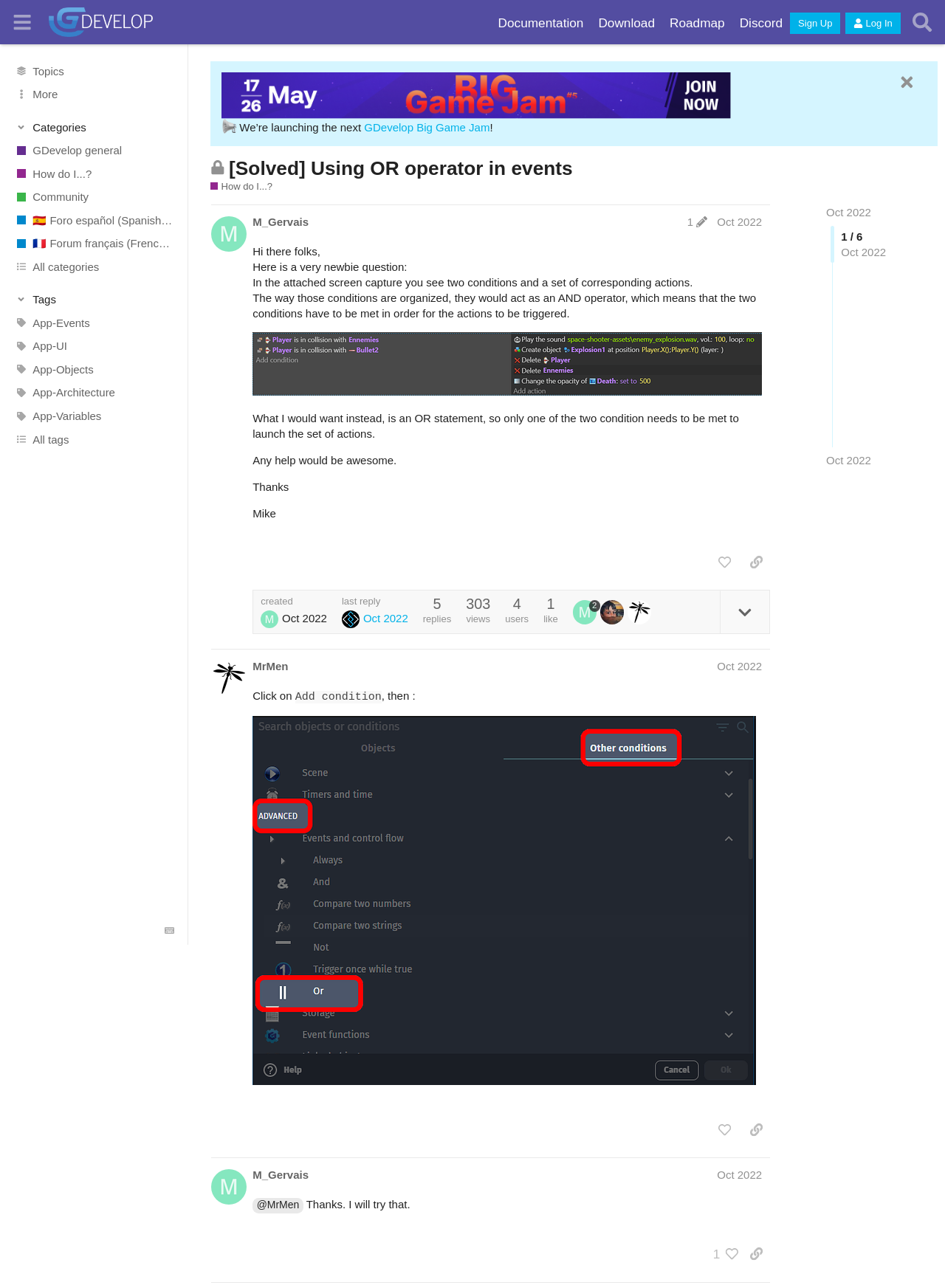Write an exhaustive caption that covers the webpage's main aspects.

This webpage is a forum discussion page on the GDevelop Forum. At the top, there is a header section with a button to toggle the sidebar, a link to the GDevelop Forum, and several other links to different sections of the website, such as Documentation, Download, and Roadmap. There are also buttons to sign up and log in.

Below the header, there is a navigation section with links to various topics, including Topics, GDevelop general, How do I...?, and Community. There are also links to different categories, such as App-Events, App-UI, and App-Objects, each with a corresponding image.

The main content of the page is a discussion thread, with the topic title "Using OR operator in events" and a description that the topic is closed and no longer accepts new replies. The topic is categorized under "How do I...?" and has a link to the category.

The discussion thread starts with a post by a user named M_Gervais, who asks a question about using the OR operator in events. The post includes a screenshot and a detailed description of the issue. The user is seeking help and thanks others in advance.

Below the post, there are several buttons, including a like button, a button to copy a link to the post, and a button to expand topic details. There is also information about when the post was created.

On the right side of the page, there is a section with a link to a forum topic, "Forum - Big Game Jam 5", and an image with a loudspeaker icon. There is also a static text that says "We're launching the next GDevelop Big Game Jam!"